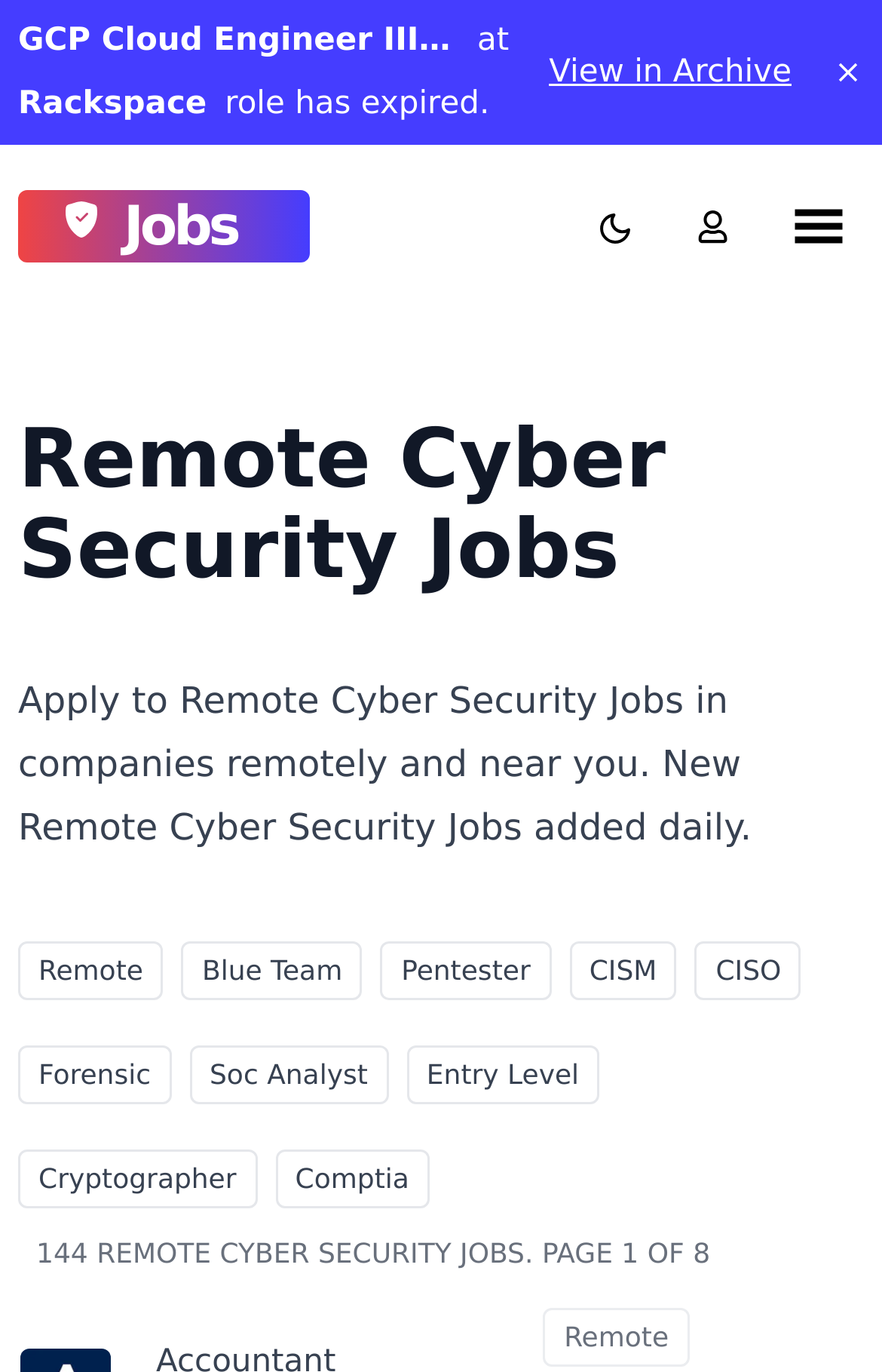Please find the bounding box coordinates for the clickable element needed to perform this instruction: "Open MetaMask Institutional".

None